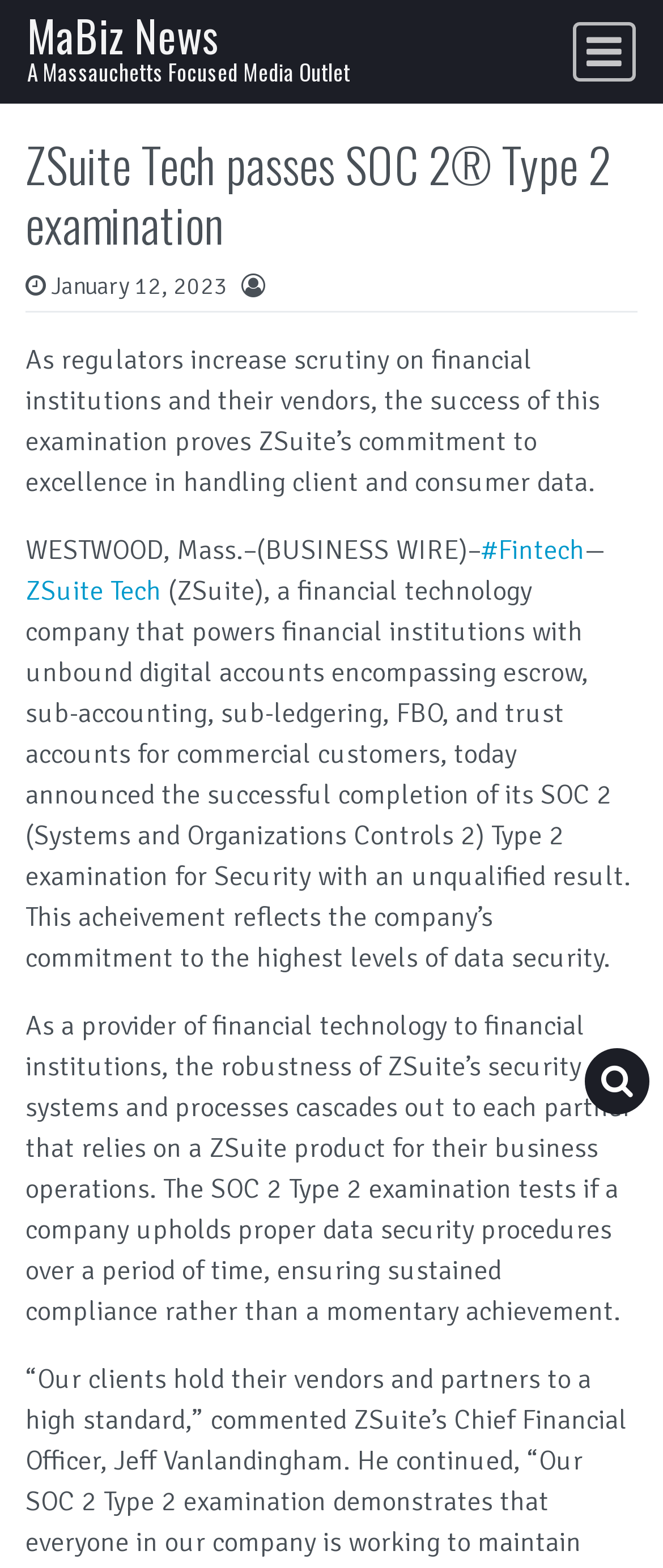Give the bounding box coordinates for this UI element: "parent_node: MaBiz News aria-label="Toggle navigation"". The coordinates should be four float numbers between 0 and 1, arranged as [left, top, right, bottom].

[0.864, 0.014, 0.959, 0.052]